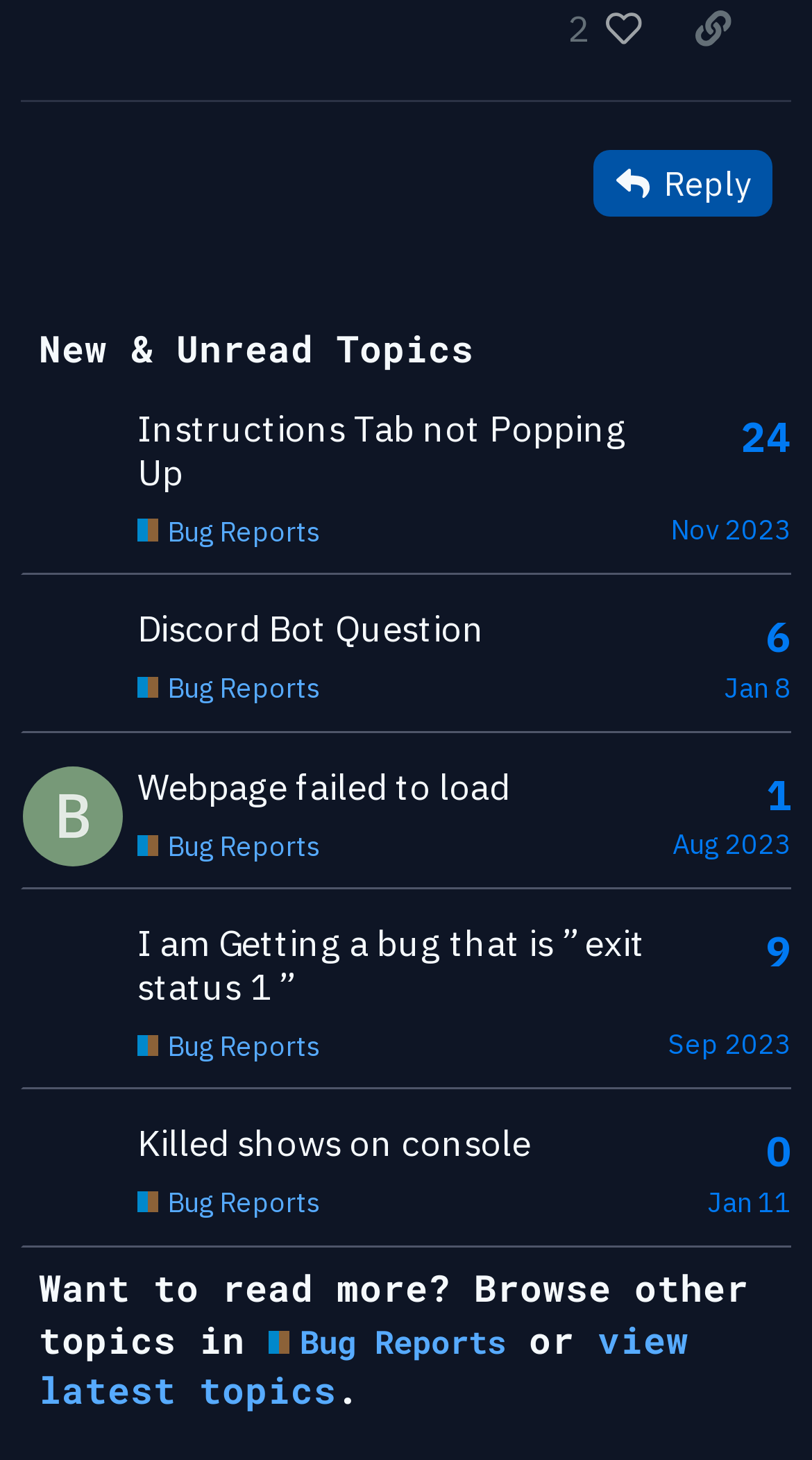What is the date of the latest topic?
Please give a detailed and thorough answer to the question, covering all relevant points.

I looked at the last row of the table and found the generic text 'Created: Jan 11, 2024 11:03 am Latest: Jan 11, 2024 11:03 am' which indicates that the date of the latest topic is Jan 11, 2024.